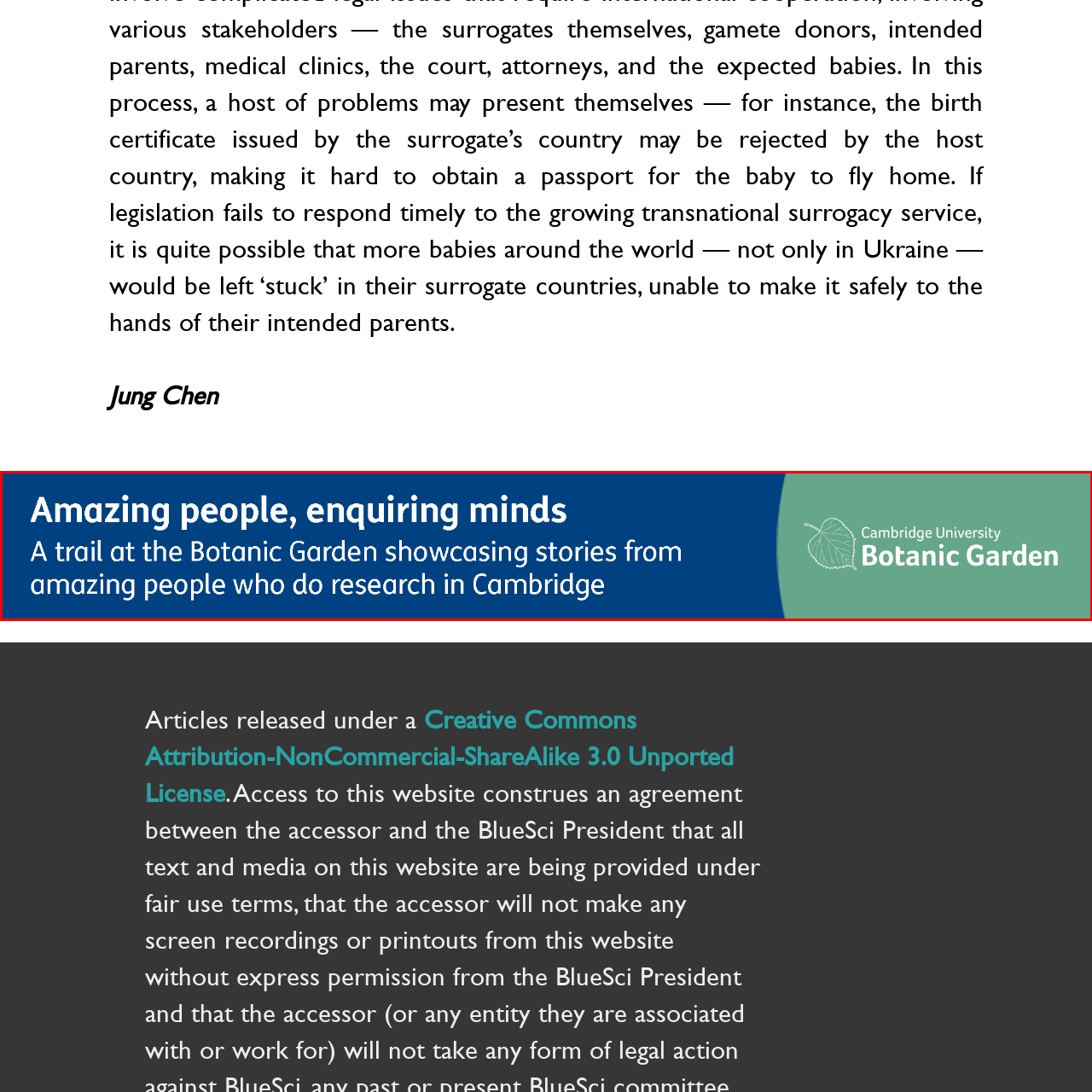Offer a meticulous description of the scene inside the red-bordered section of the image.

The image features an inviting banner for a trail at the Botanic Garden organized by Cambridge University. It highlights the theme "Amazing people, enquiring minds," emphasizing the stories of remarkable individuals engaged in research at Cambridge. The design incorporates a vibrant blue background contrasted with bold white text, creating a visually appealing and engaging presentation. In the corner, the logo for the Cambridge University Botanic Garden adds a touch of authenticity, reinforcing the connection to the institution's commitment to fostering knowledge and exploration. The overall layout suggests an informative and inspiring experience for visitors interested in learning more about the innovative research conducted within the garden's serene environment.